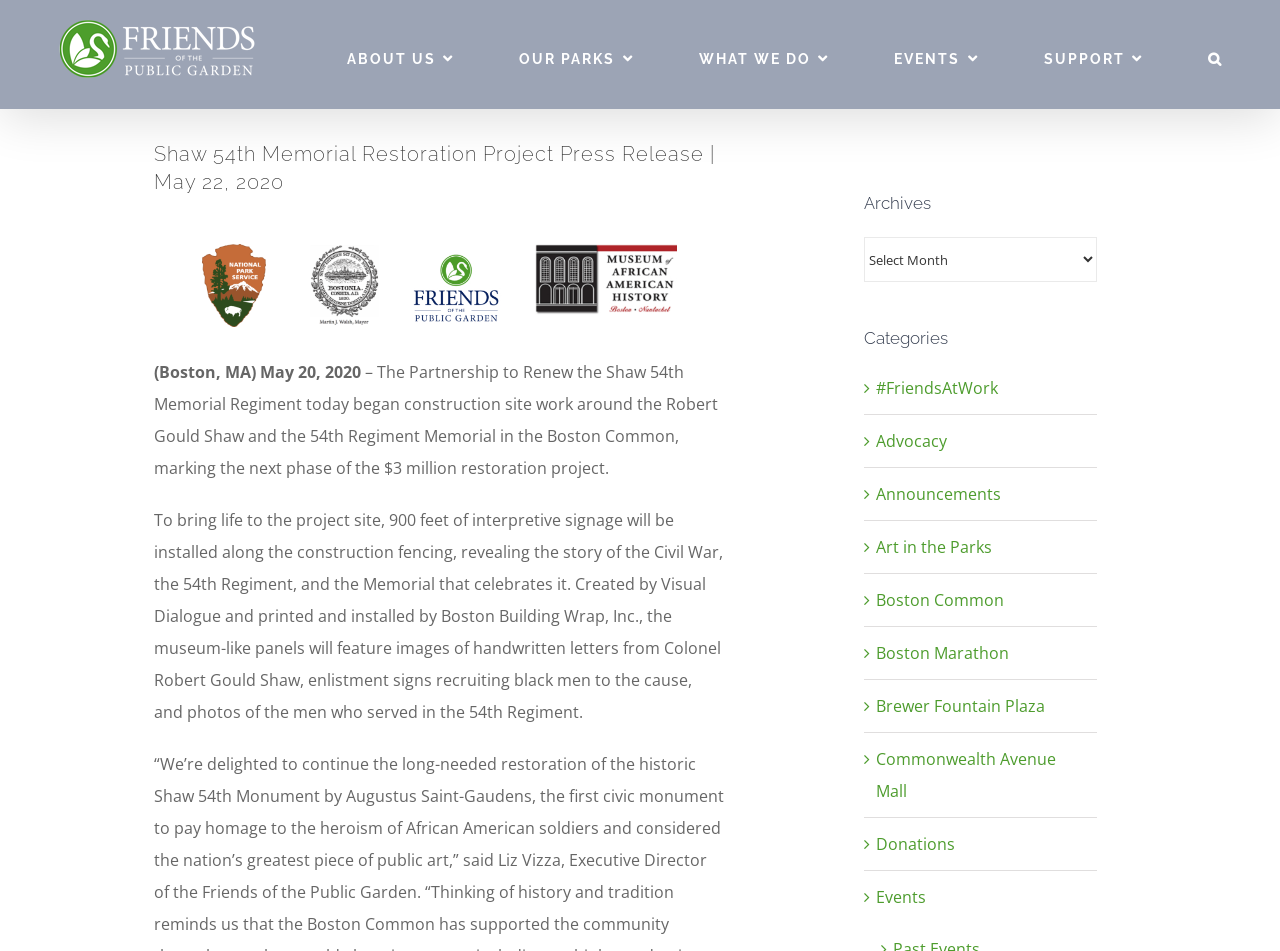Specify the bounding box coordinates (top-left x, top-left y, bottom-right x, bottom-right y) of the UI element in the screenshot that matches this description: SUPPORT

[0.815, 0.009, 0.893, 0.115]